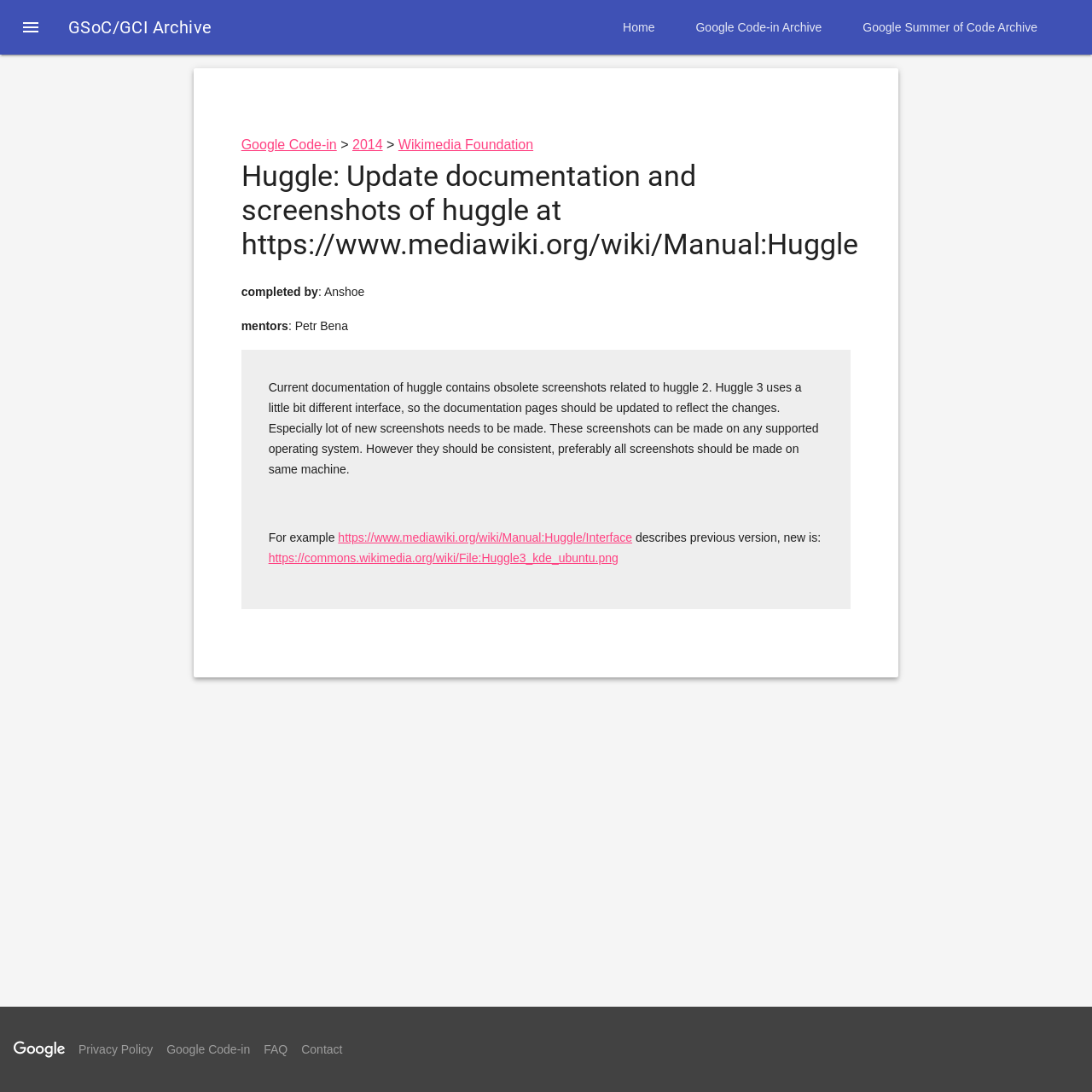Respond to the question below with a concise word or phrase:
What is the task about?

Updating documentation and screenshots of Huggle